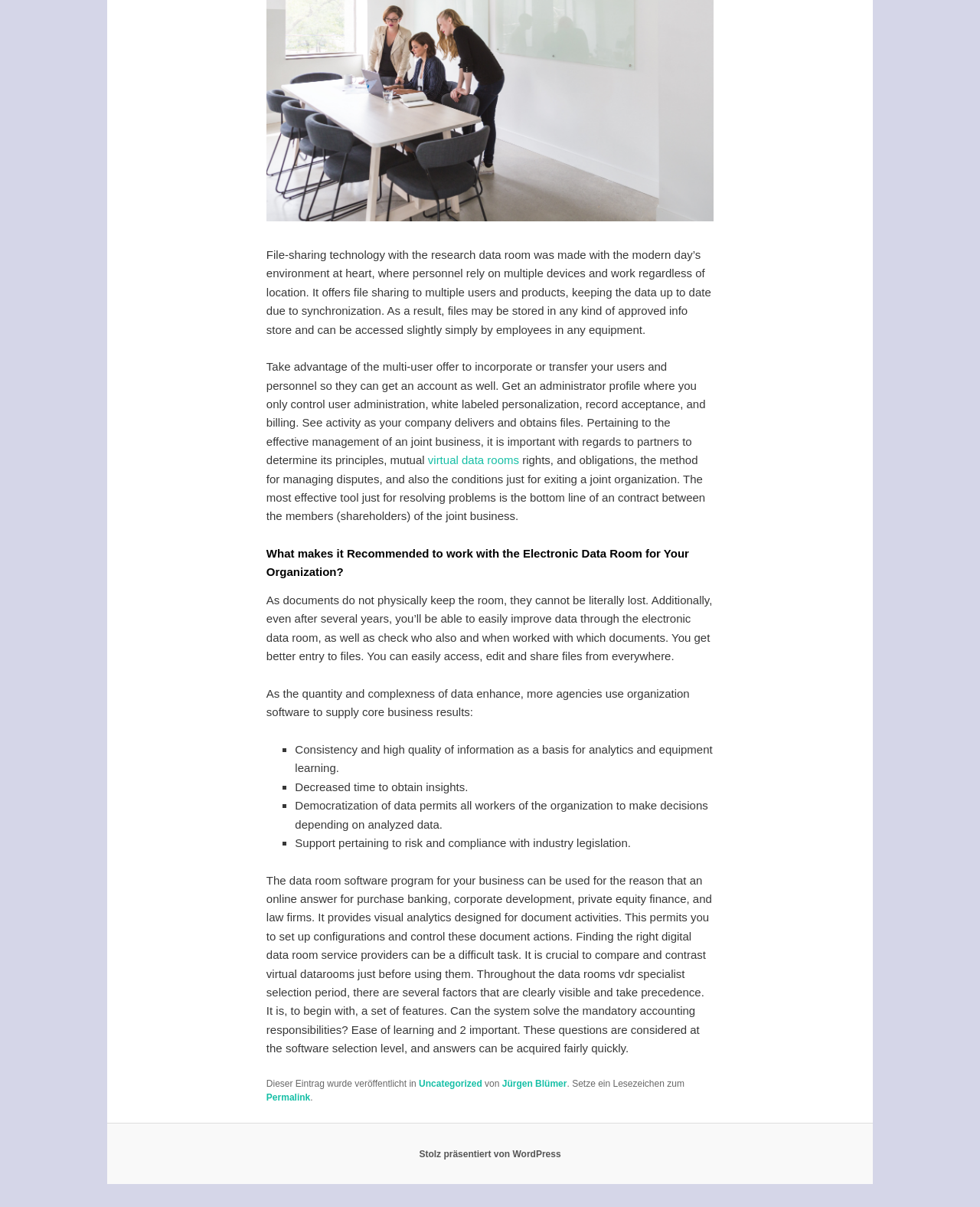What is the purpose of comparing virtual data room service providers?
Carefully analyze the image and provide a thorough answer to the question.

Comparing virtual data room service providers is important for selecting the right provider that meets the organization's needs, as it allows for evaluation of features, ease of use, and other factors that are crucial for effective data management and collaboration.